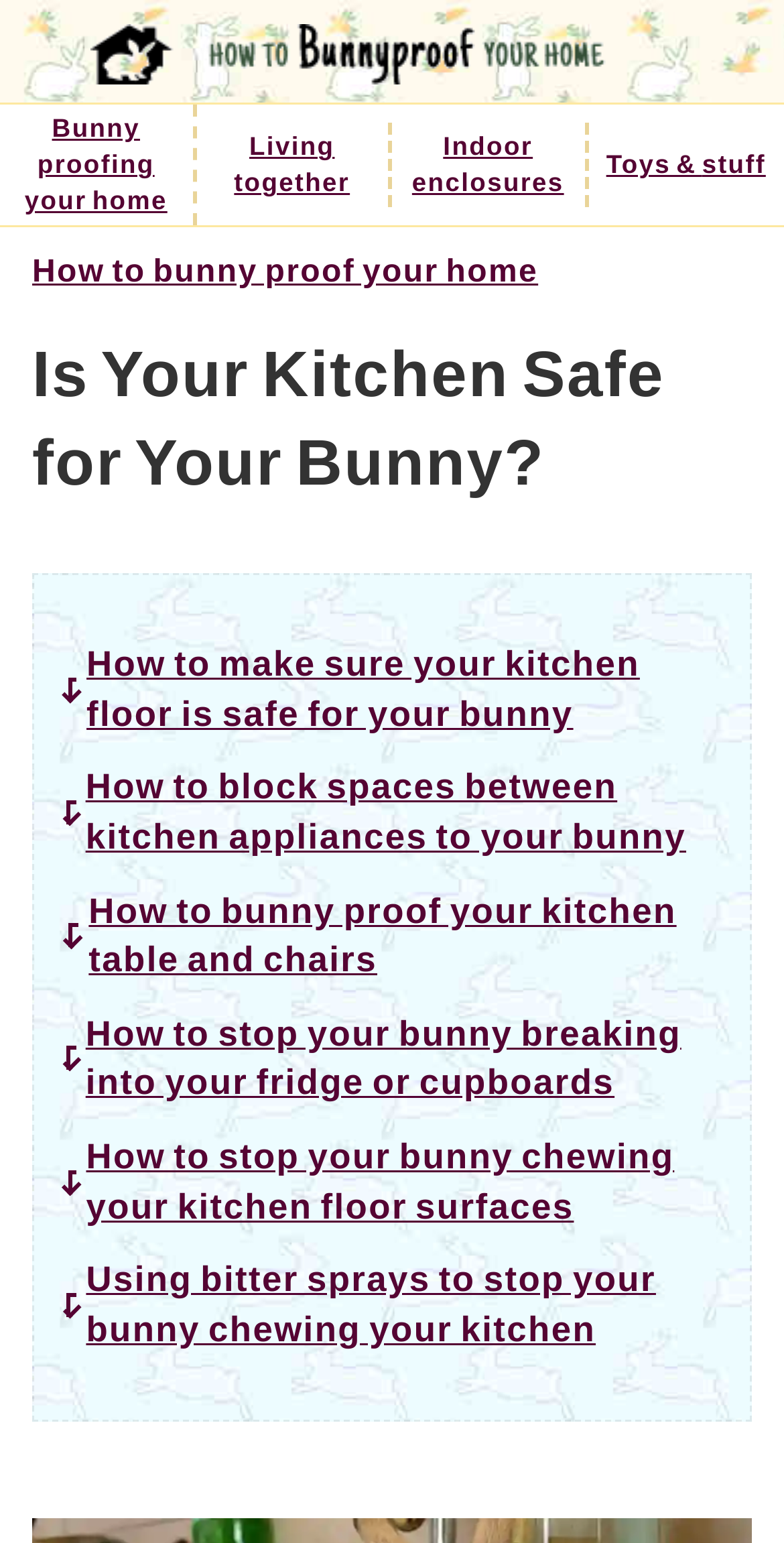Find the bounding box coordinates of the area to click in order to follow the instruction: "explore how to stop your bunny breaking into your fridge or cupboards".

[0.085, 0.654, 0.915, 0.718]